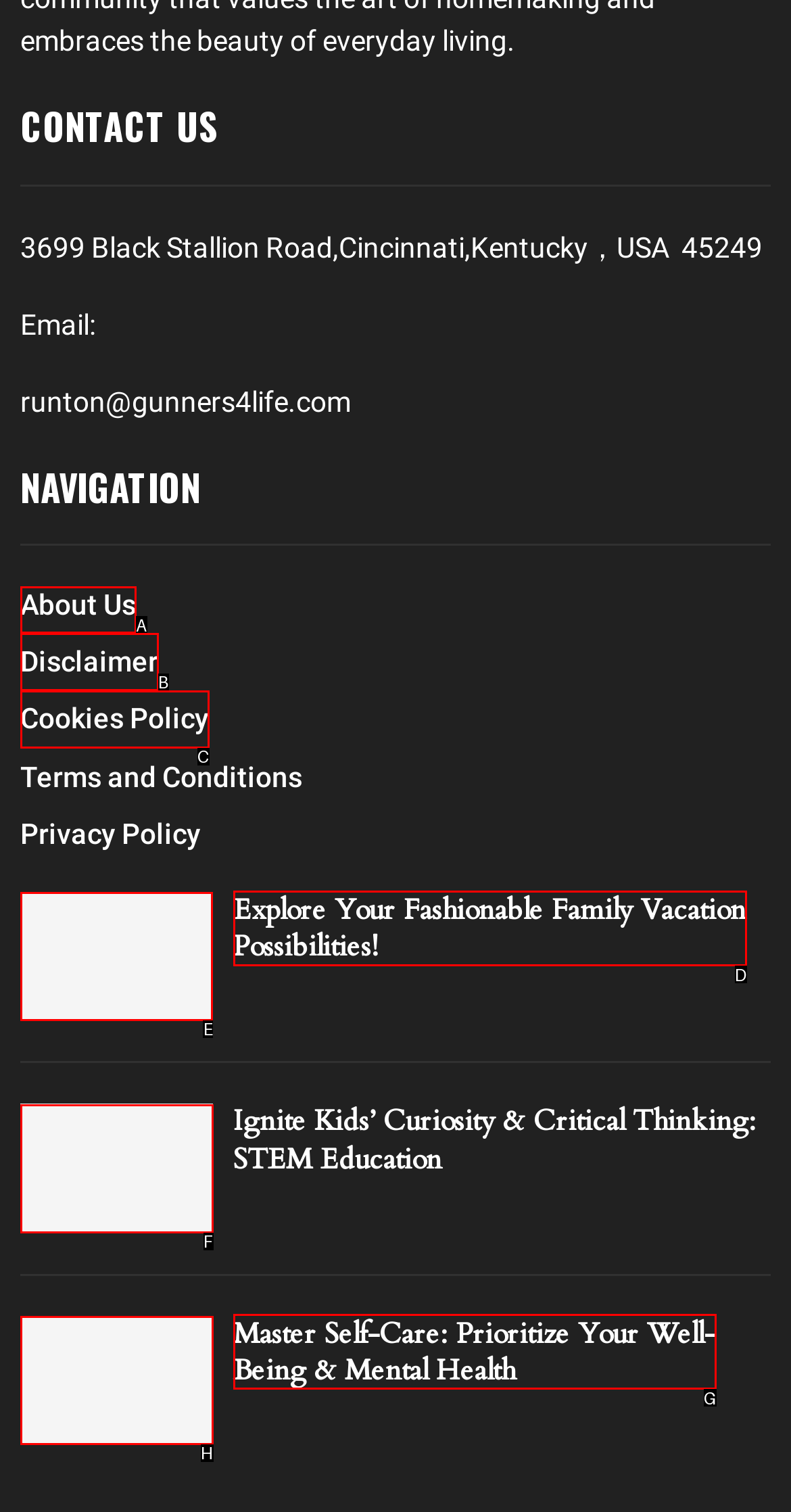Specify the letter of the UI element that should be clicked to achieve the following: explore fashionable family vacation possibilities
Provide the corresponding letter from the choices given.

E